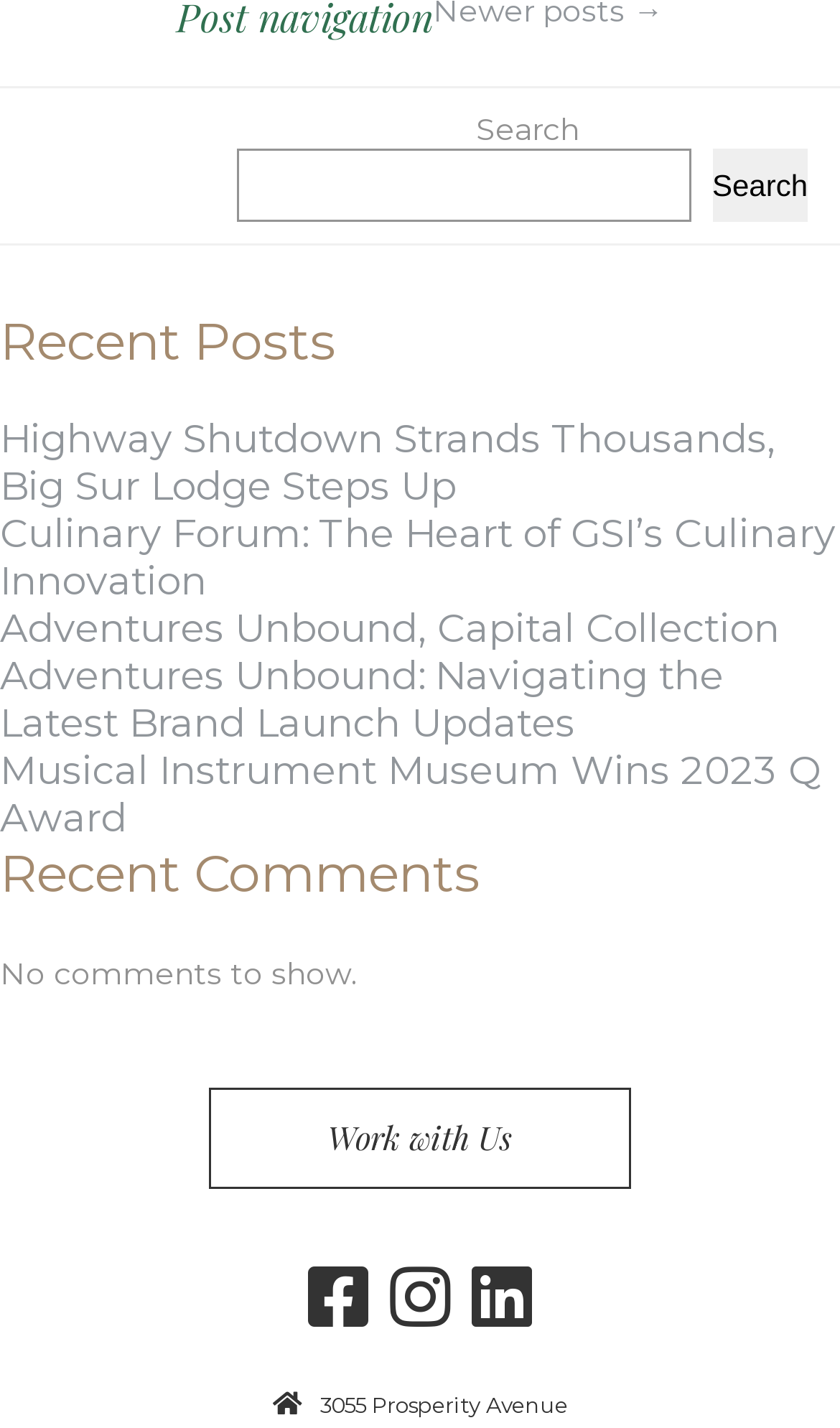Answer the question briefly using a single word or phrase: 
What is the first recent post about?

Highway Shutdown